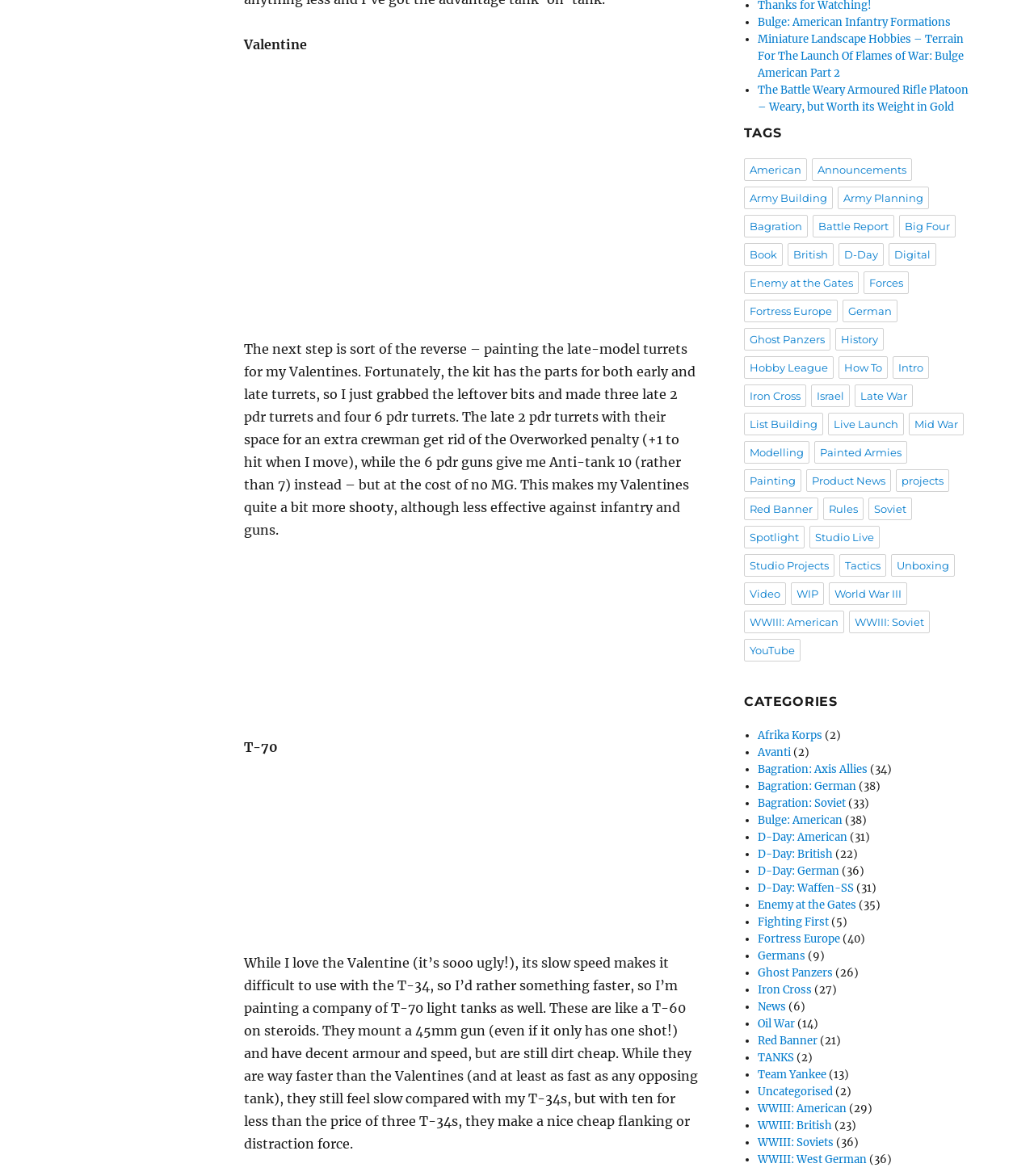Show the bounding box coordinates for the element that needs to be clicked to execute the following instruction: "Click on the link 'Miniature Landscape Hobbies – Terrain For The Launch Of Flames of War: Bulge American Part 2'". Provide the coordinates in the form of four float numbers between 0 and 1, i.e., [left, top, right, bottom].

[0.733, 0.027, 0.932, 0.068]